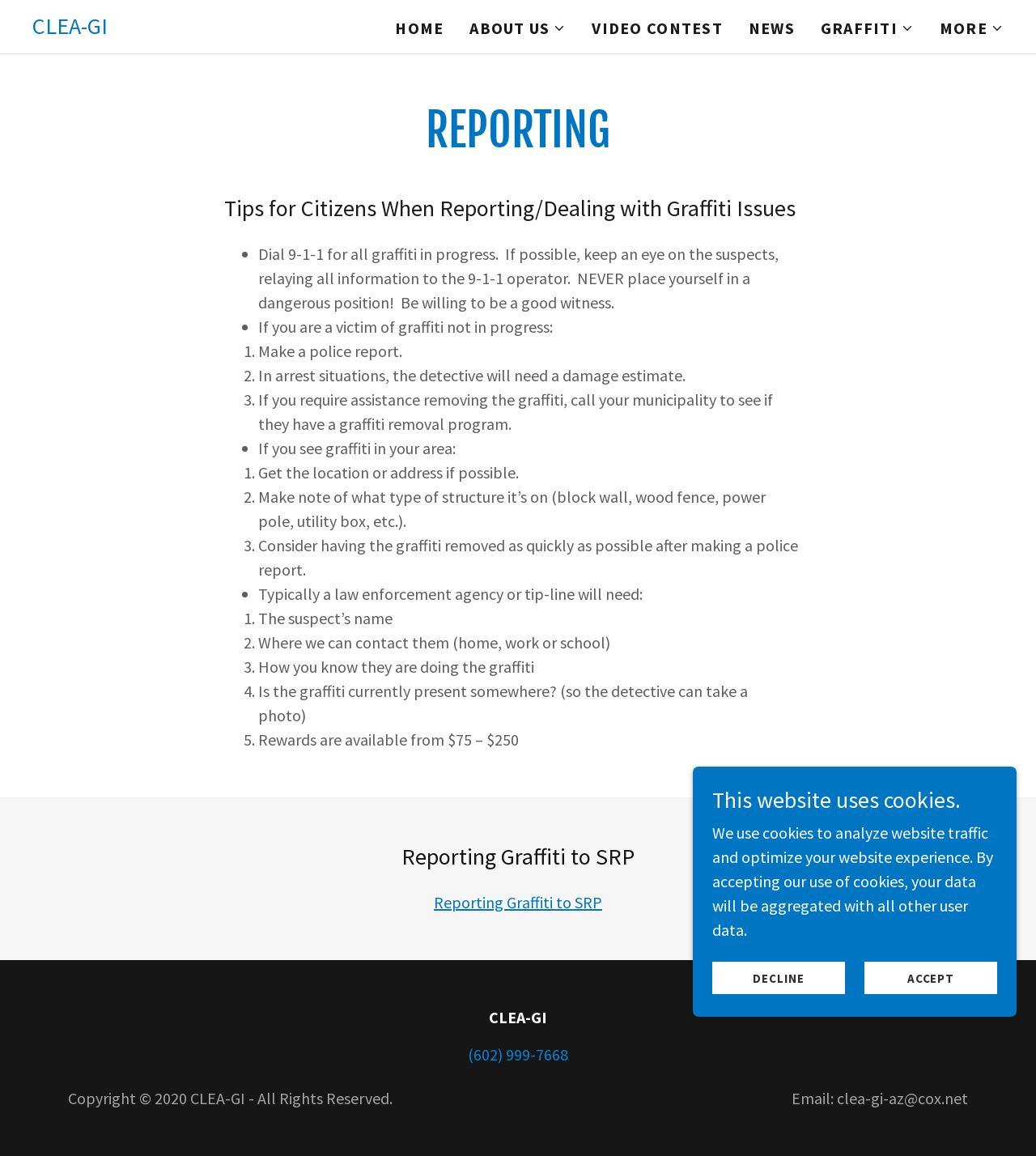Using the format (top-left x, top-left y, bottom-right x, bottom-right y), and given the element description, identify the bounding box coordinates within the screenshot: About Us

[0.453, 0.016, 0.546, 0.033]